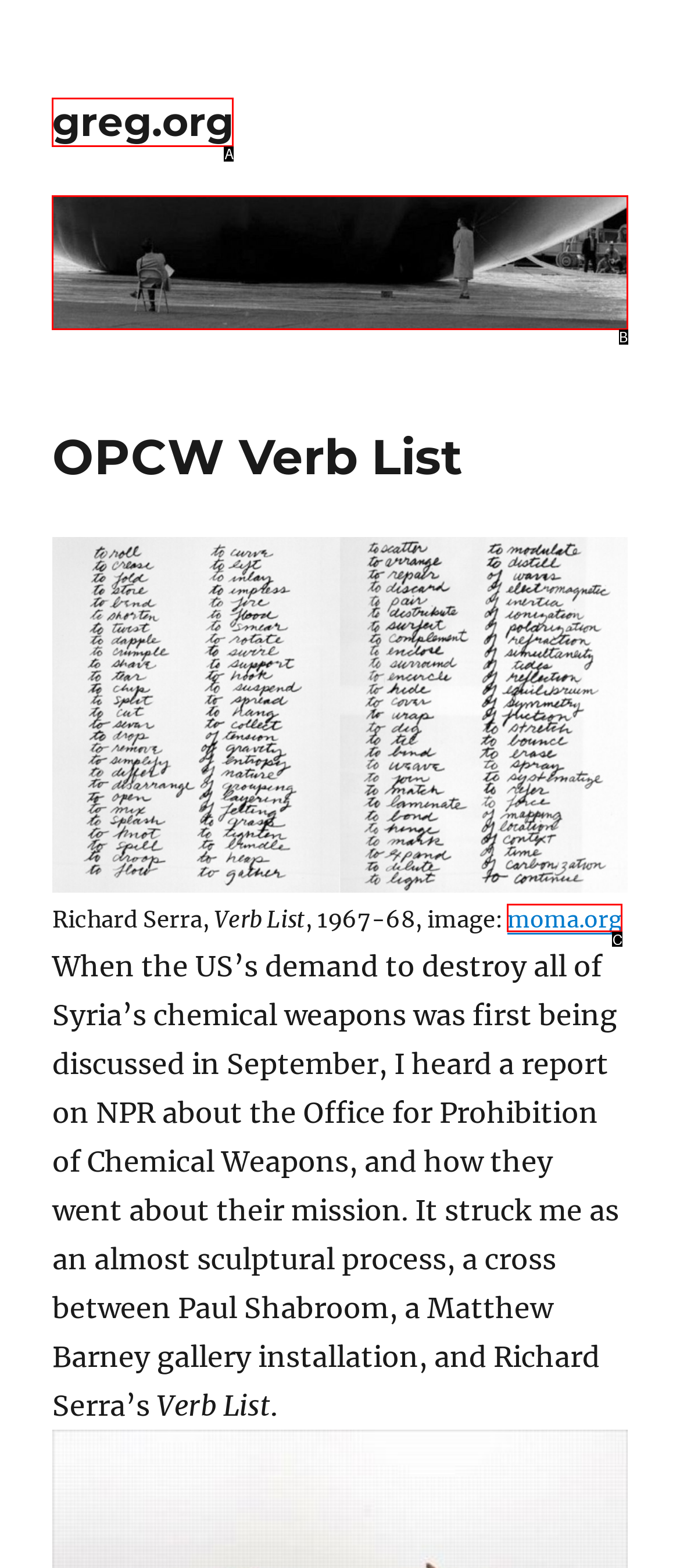From the provided options, which letter corresponds to the element described as: moma.org
Answer with the letter only.

C